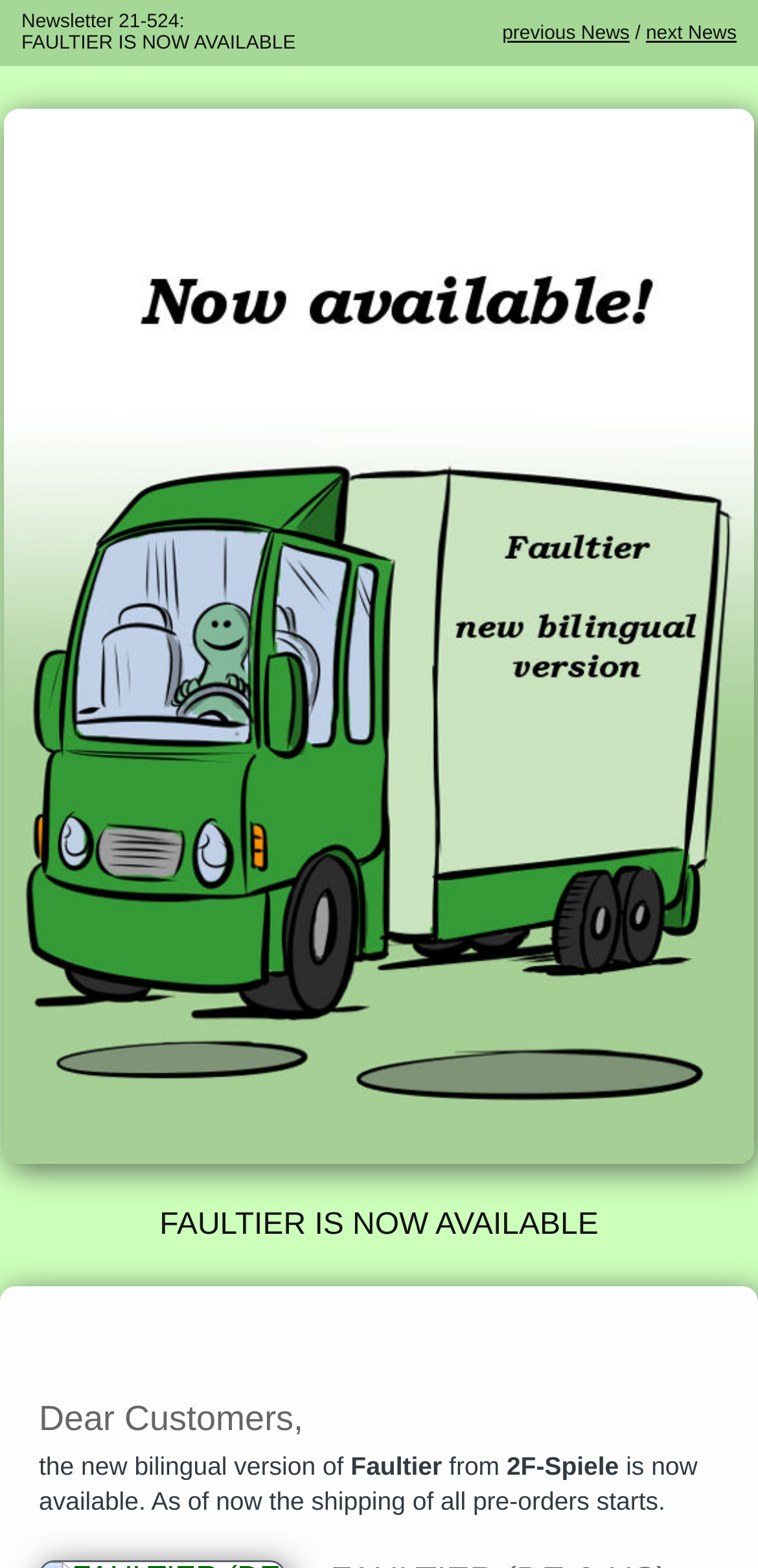What is happening to pre-orders?
Using the details from the image, give an elaborate explanation to answer the question.

The shipping of all pre-orders starts, as mentioned in the sentence 'As of now the shipping of all pre-orders starts'.